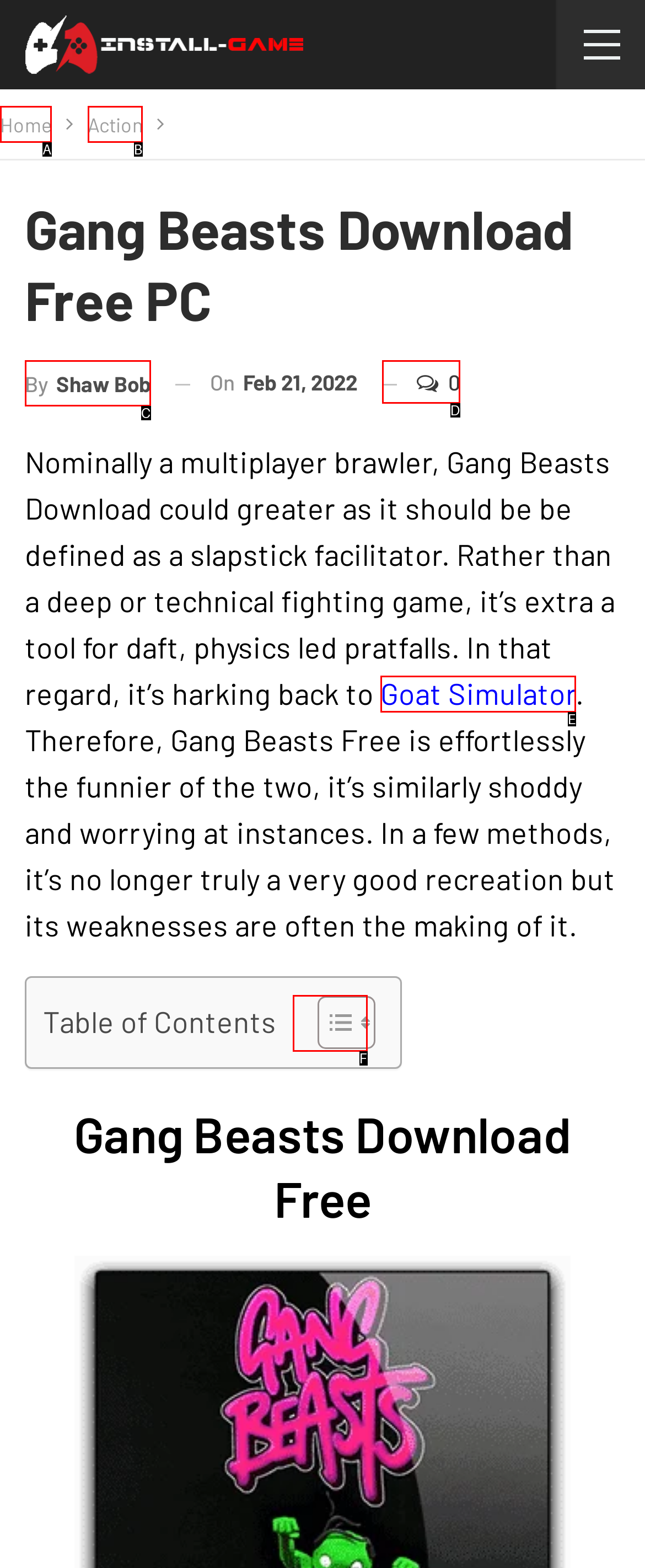Please determine which option aligns with the description: By Shaw bob. Respond with the option’s letter directly from the available choices.

C